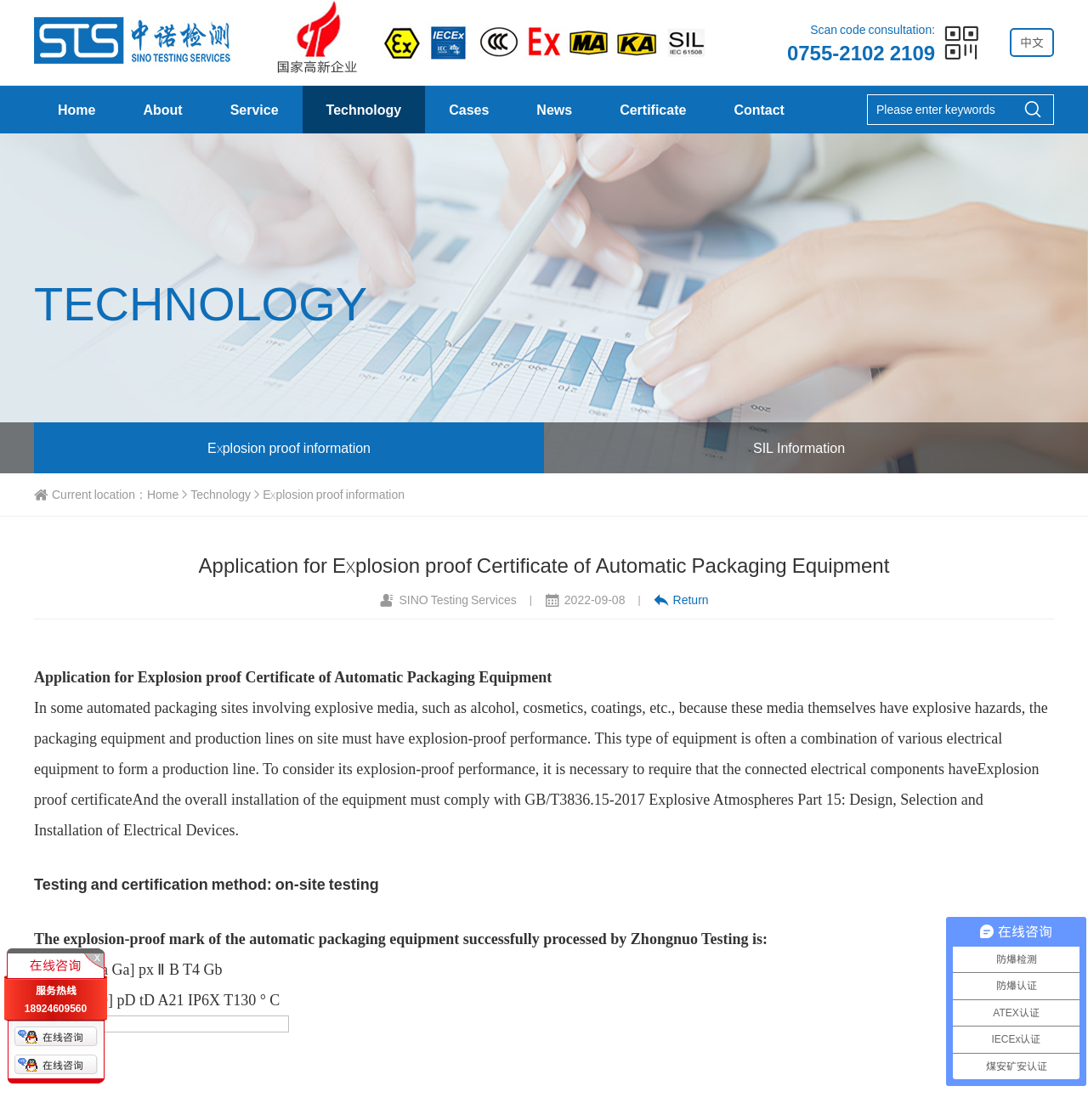Find and indicate the bounding box coordinates of the region you should select to follow the given instruction: "Click the 'Home' link".

[0.031, 0.077, 0.11, 0.119]